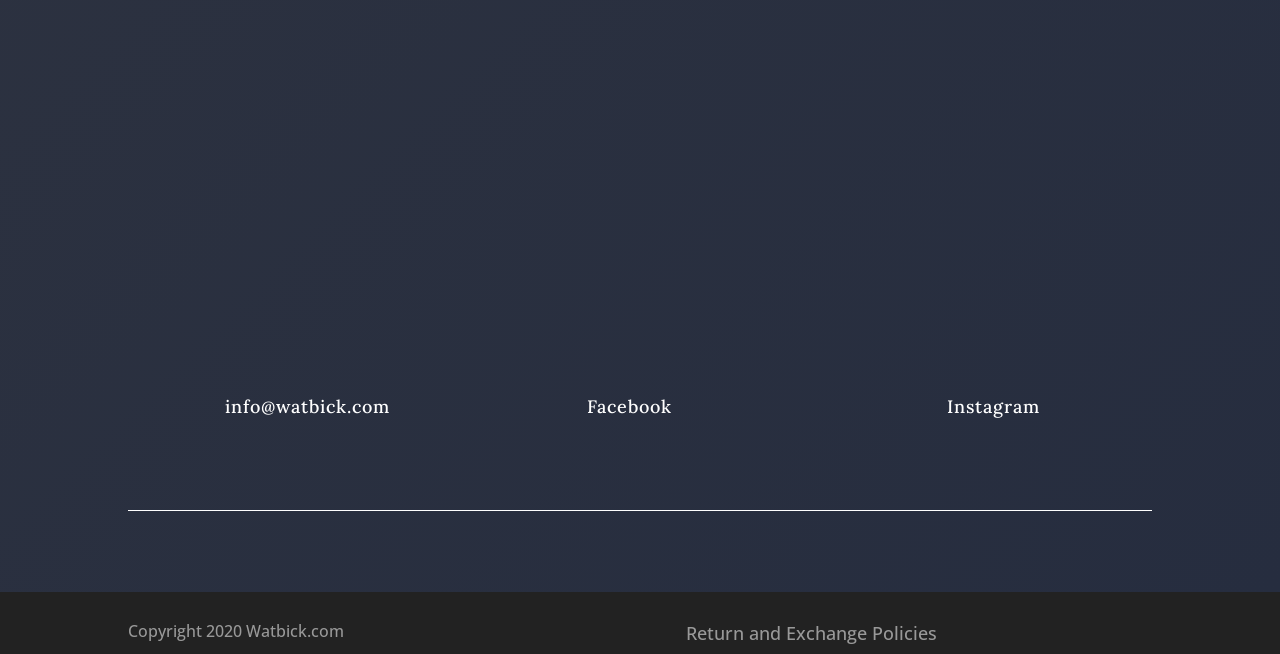Pinpoint the bounding box coordinates of the clickable element to carry out the following instruction: "Contact customer service."

[0.102, 0.081, 0.898, 0.156]